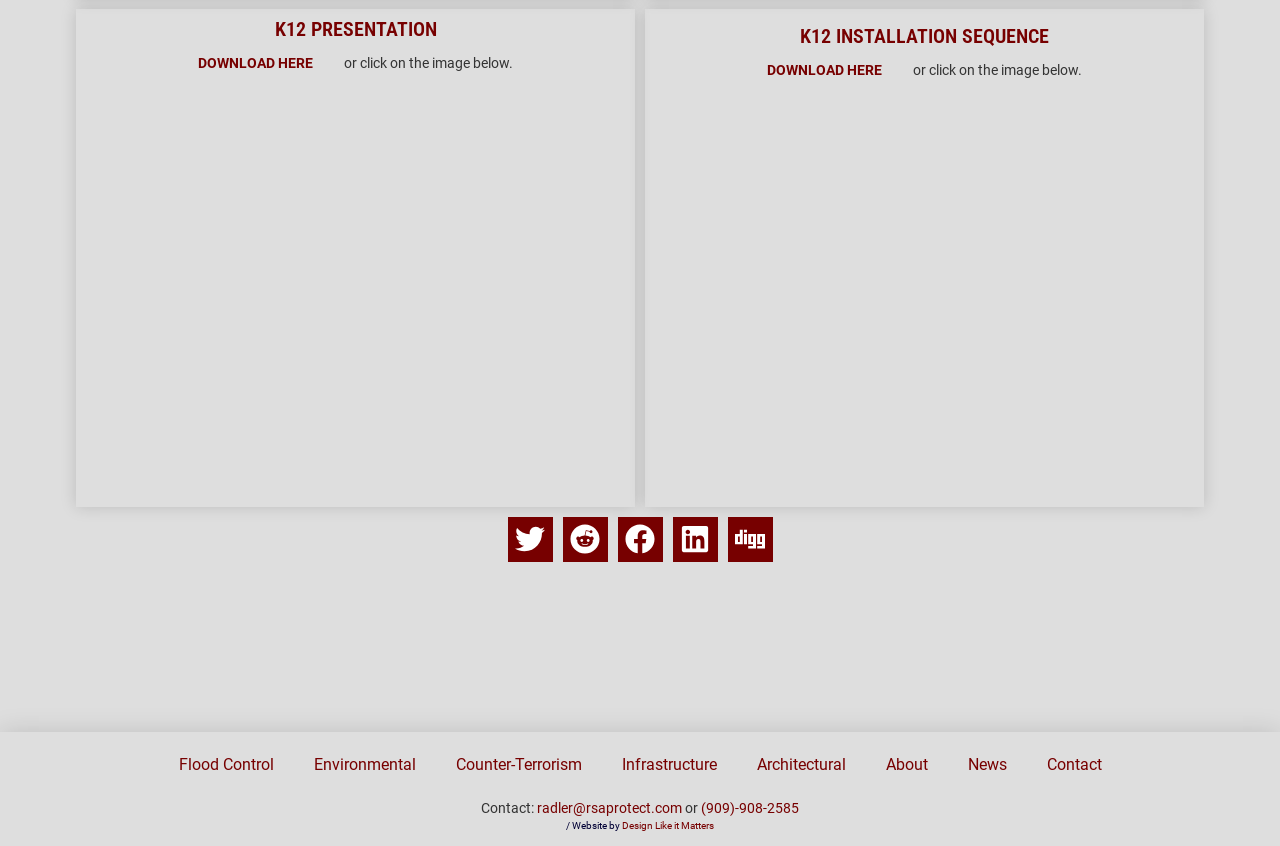Utilize the information from the image to answer the question in detail:
How many links are available at the bottom of the webpage?

There are seven links available at the bottom of the webpage, which are 'Flood Control', 'Environmental', 'Counter-Terrorism', 'Infrastructure', 'Architectural', 'About', and 'News'.